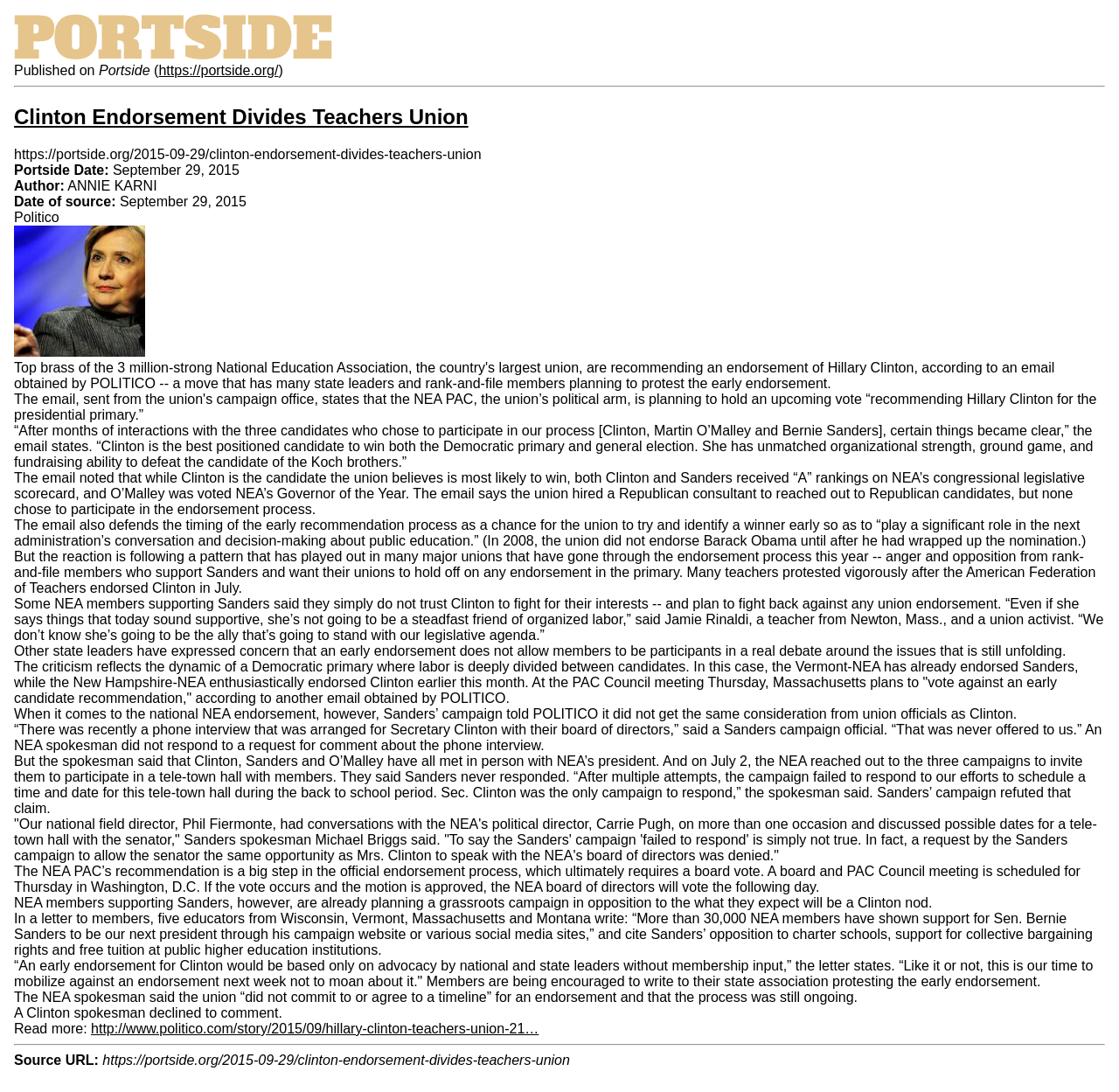Determine the bounding box coordinates for the HTML element described here: "Clinton Endorsement Divides Teachers Union".

[0.012, 0.096, 0.418, 0.118]